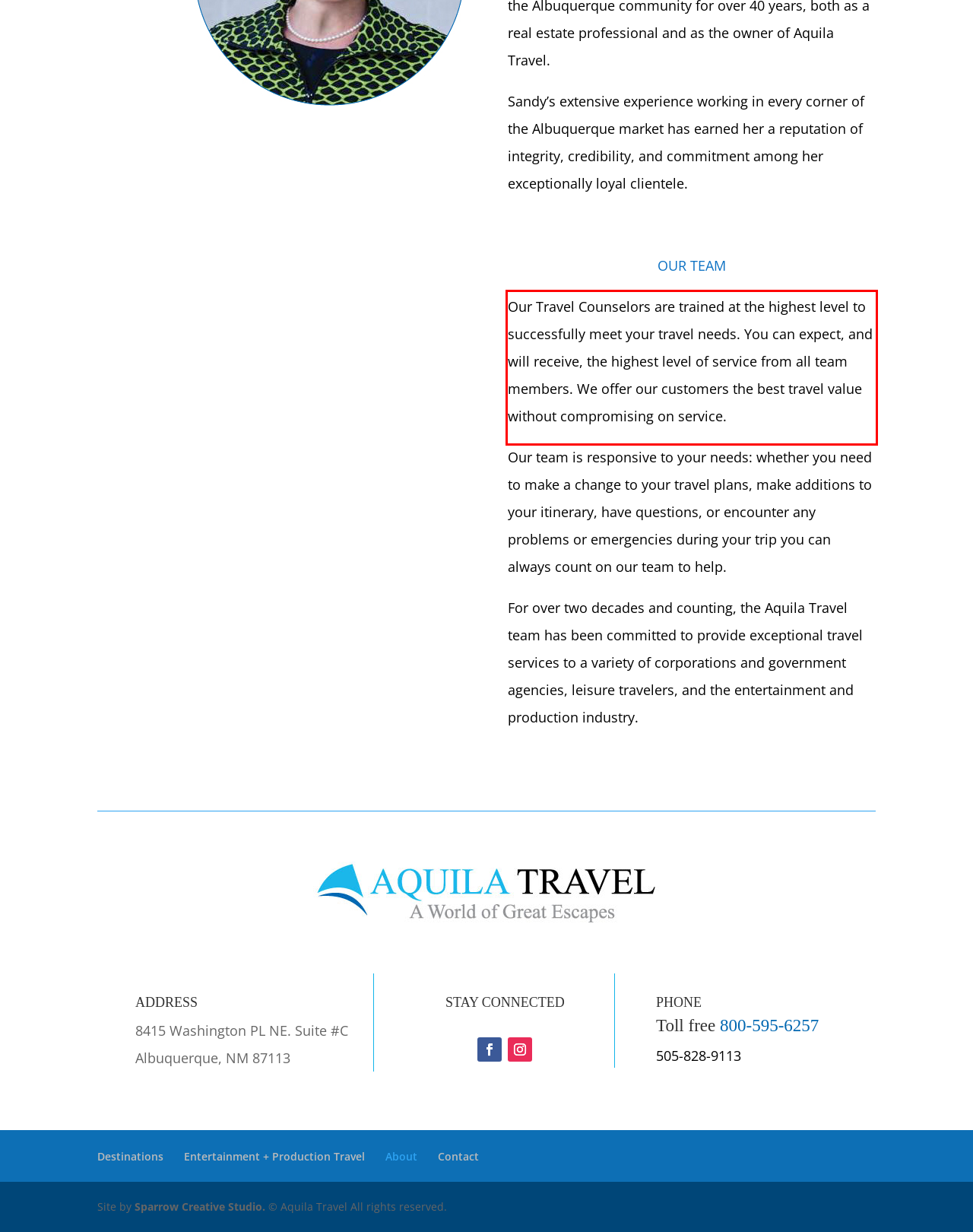Given a webpage screenshot with a red bounding box, perform OCR to read and deliver the text enclosed by the red bounding box.

Our Travel Counselors are trained at the highest level to successfully meet your travel needs. You can expect, and will receive, the highest level of service from all team members. We offer our customers the best travel value without compromising on service.